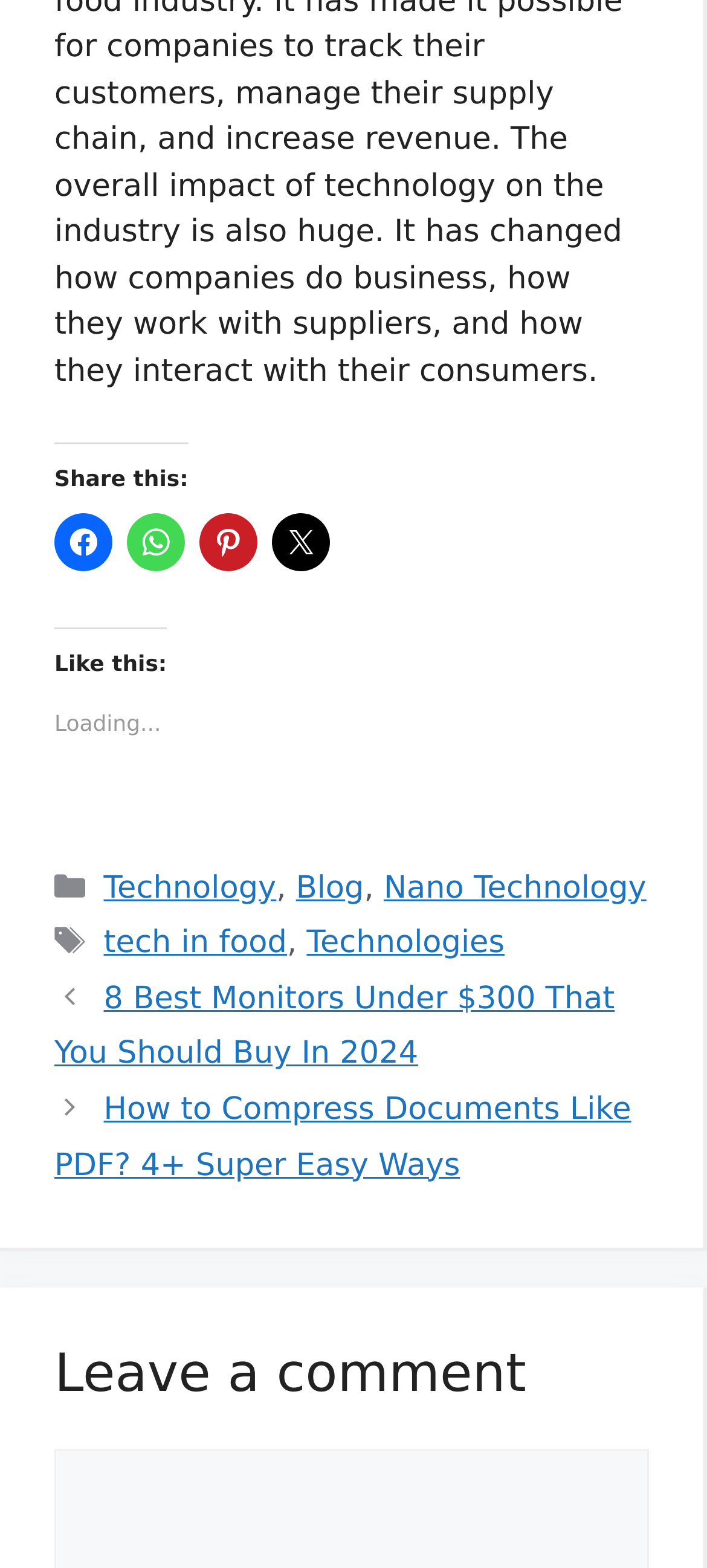Please identify the bounding box coordinates of where to click in order to follow the instruction: "Share on Facebook".

[0.077, 0.328, 0.159, 0.365]